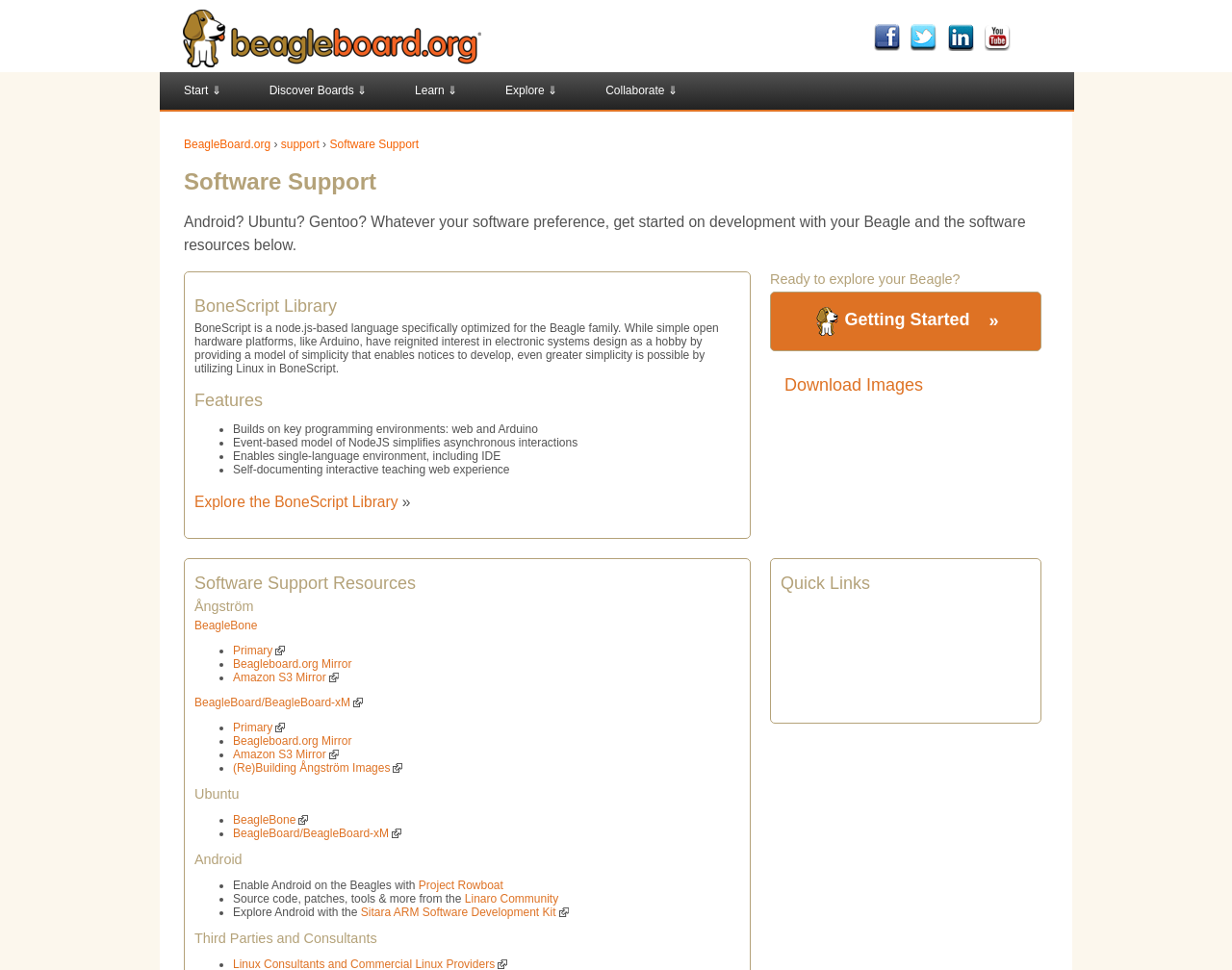Given the description of the UI element: "Sitara ARM Software Development Kit", predict the bounding box coordinates in the form of [left, top, right, bottom], with each value being a float between 0 and 1.

[0.293, 0.934, 0.461, 0.948]